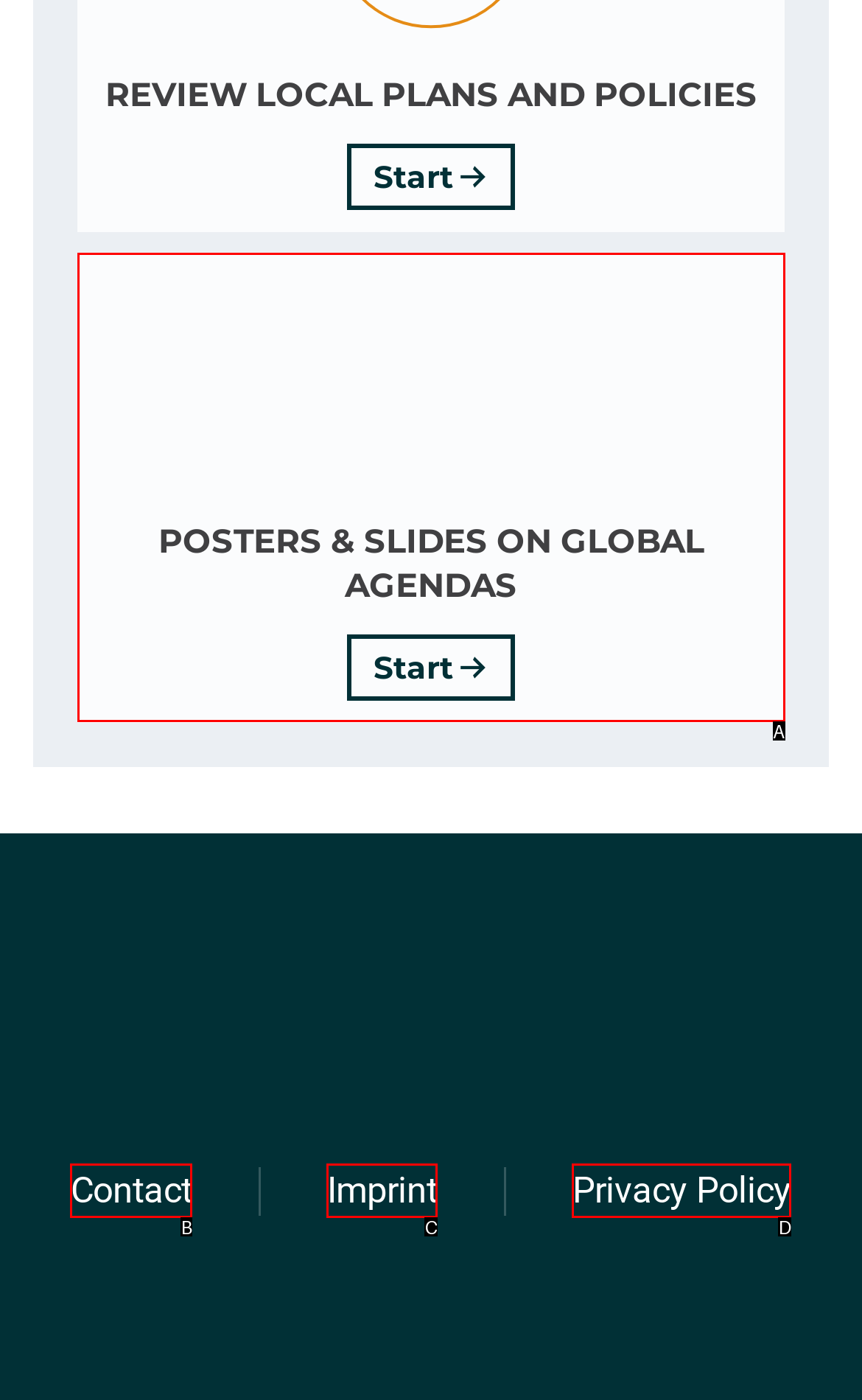Select the HTML element that fits the following description: Privacy Policy
Provide the letter of the matching option.

D